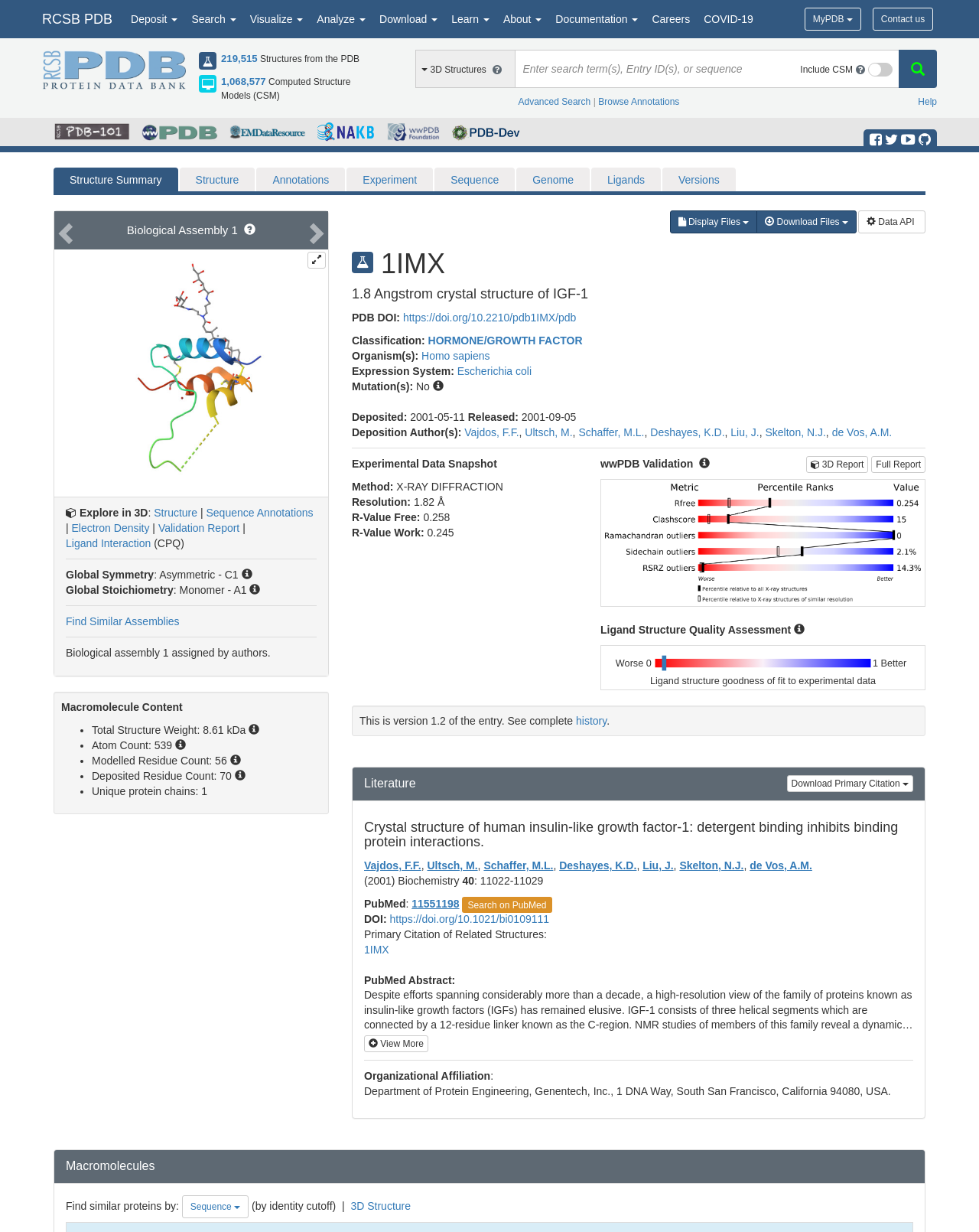What is the purpose of the search bar?
Using the image, provide a detailed and thorough answer to the question.

The search bar is located in the middle of the webpage, and it has a placeholder text 'Enter search term(s), Entry ID(s), or sequence'. This suggests that the purpose of the search bar is to allow users to search for specific structures or sequences.